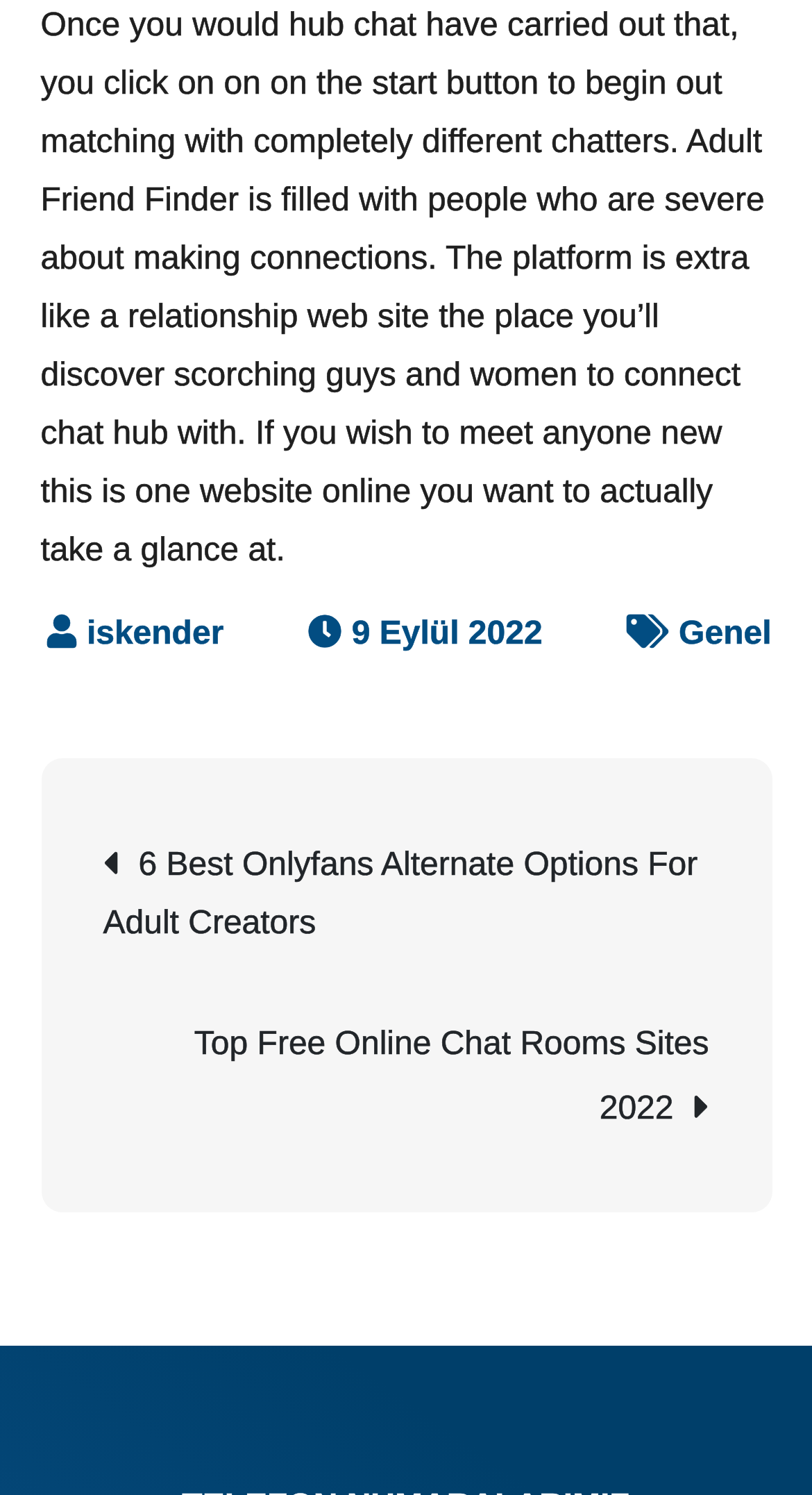Answer this question using a single word or a brief phrase:
How many sections are there on the webpage?

2